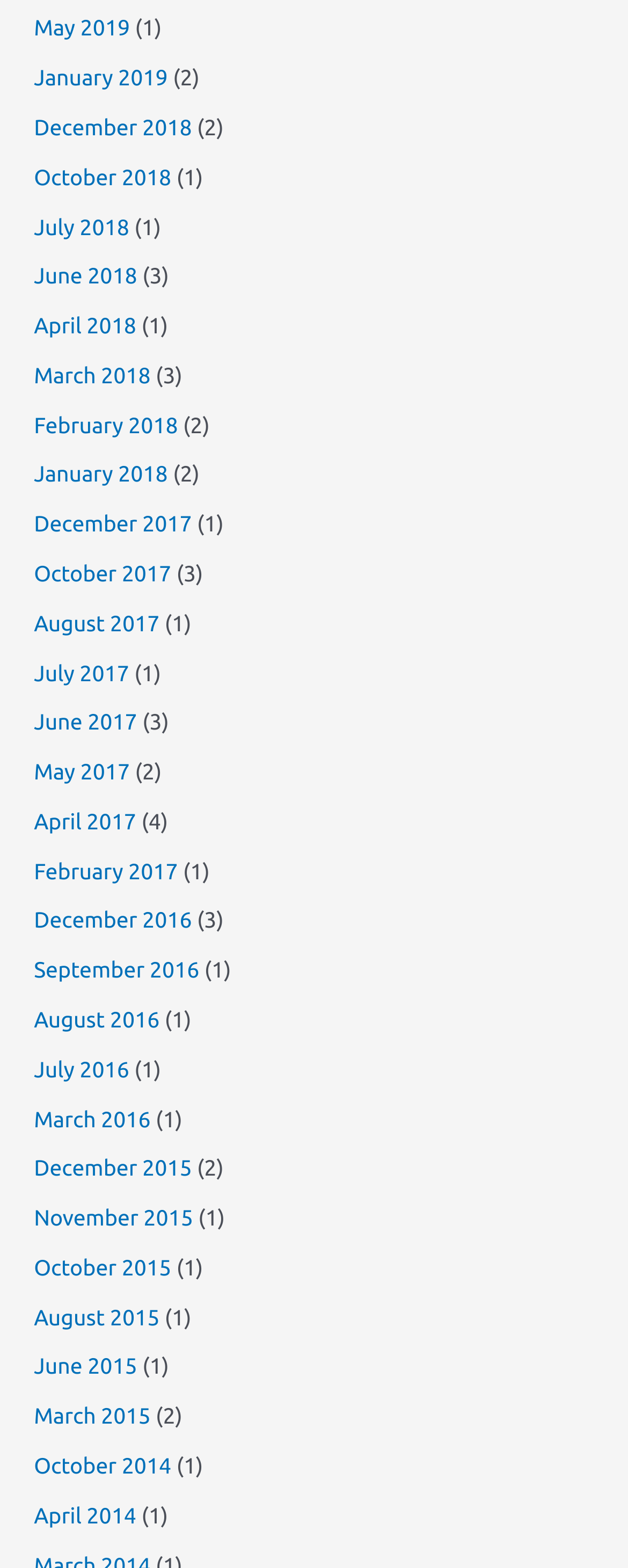Please pinpoint the bounding box coordinates for the region I should click to adhere to this instruction: "View January 2019".

[0.054, 0.041, 0.267, 0.058]